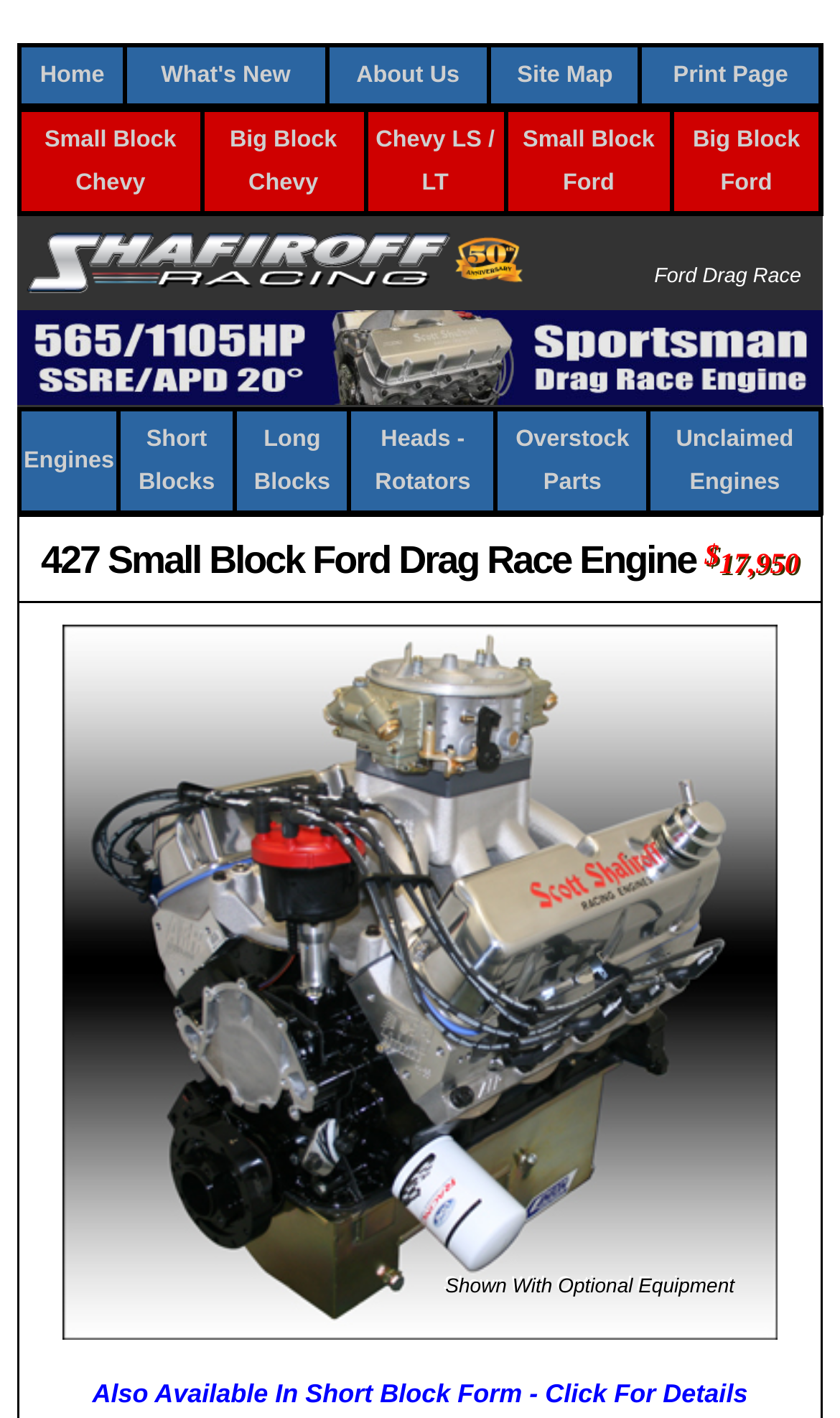Determine the bounding box coordinates of the element that should be clicked to execute the following command: "Explore Unclaimed Engines".

[0.775, 0.29, 0.974, 0.36]